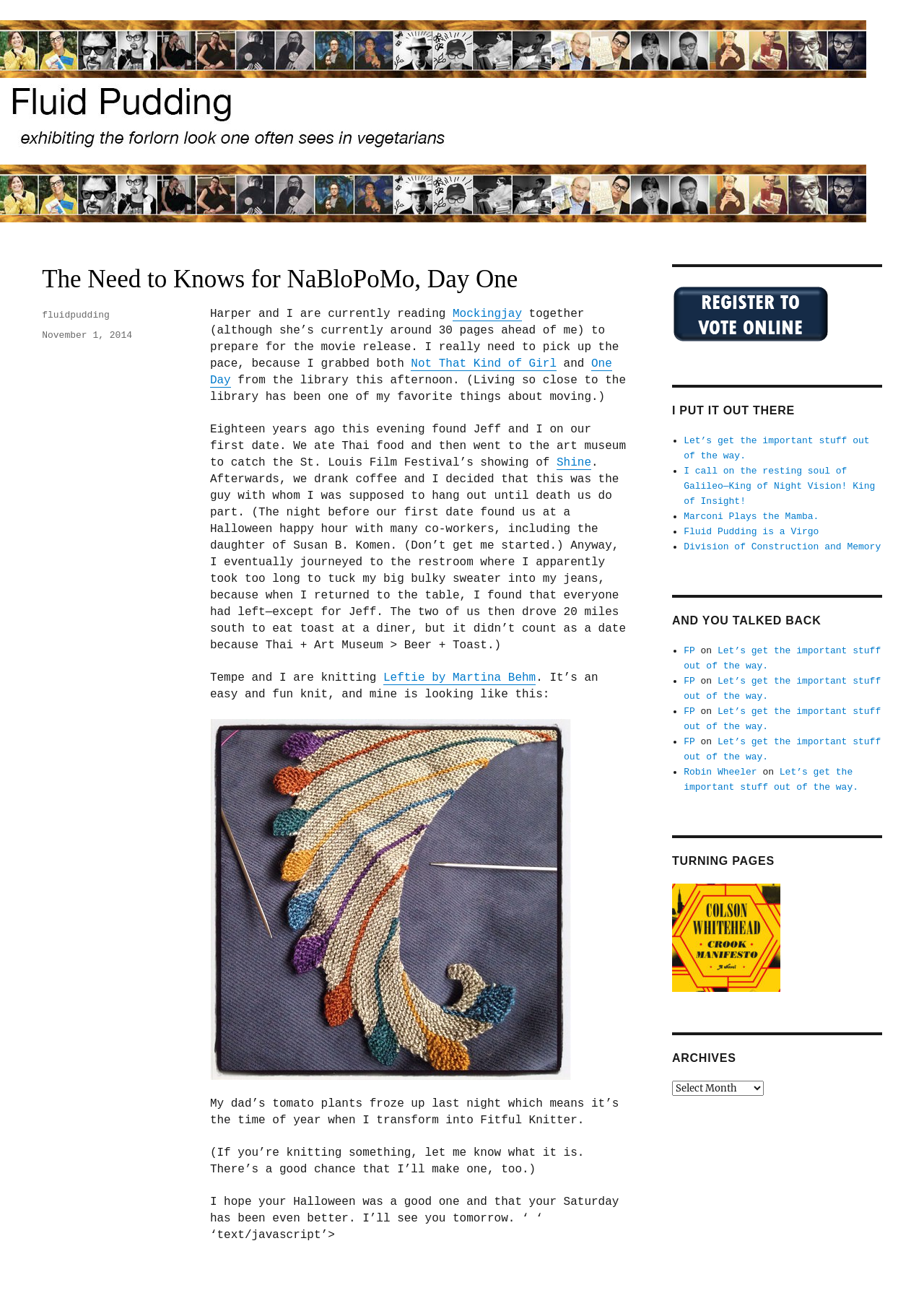Extract the primary header of the webpage and generate its text.

The Need to Knows for NaBloPoMo, Day One